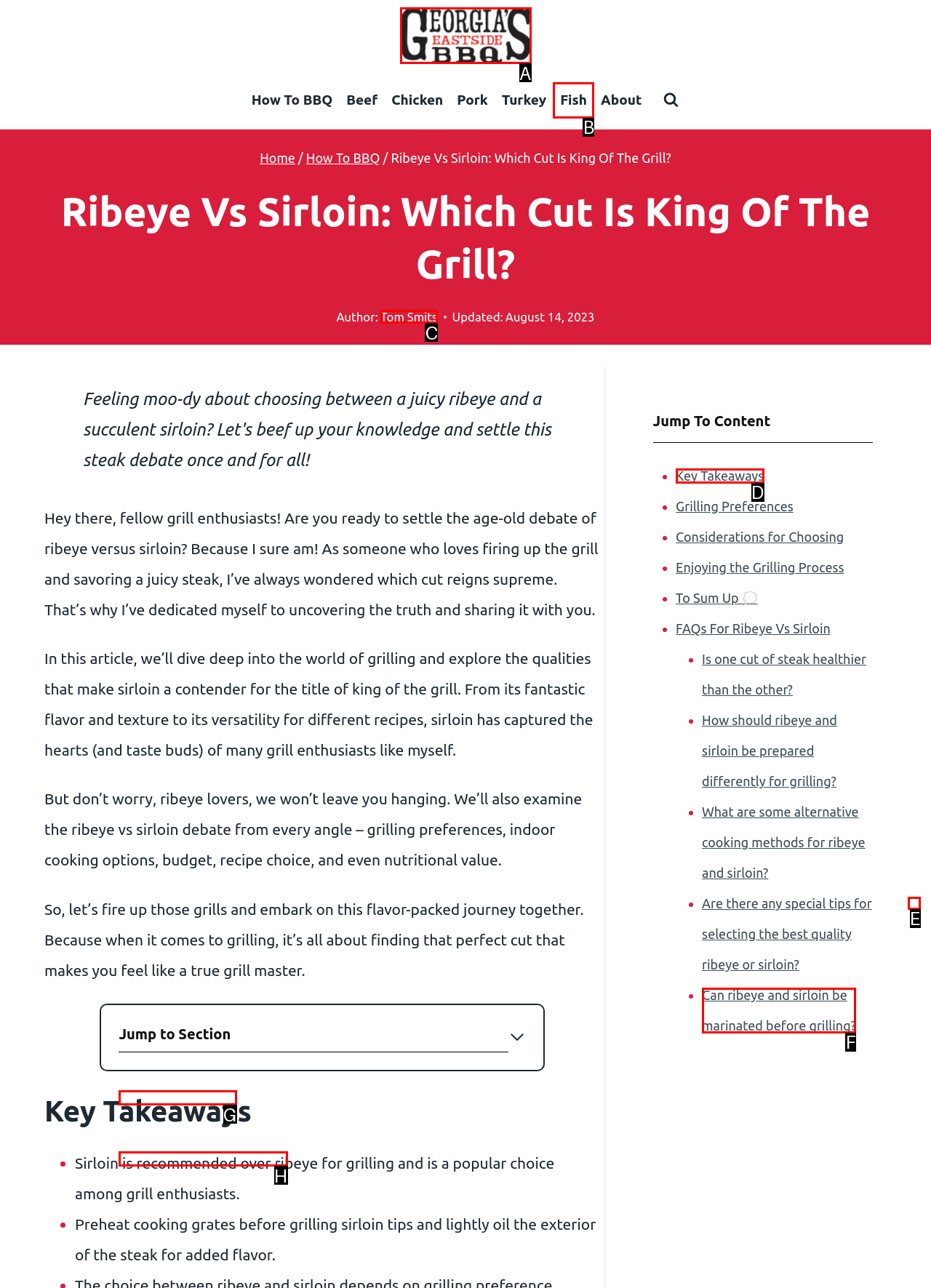Provide the letter of the HTML element that you need to click on to perform the task: Read the article by Tom Smits.
Answer with the letter corresponding to the correct option.

C